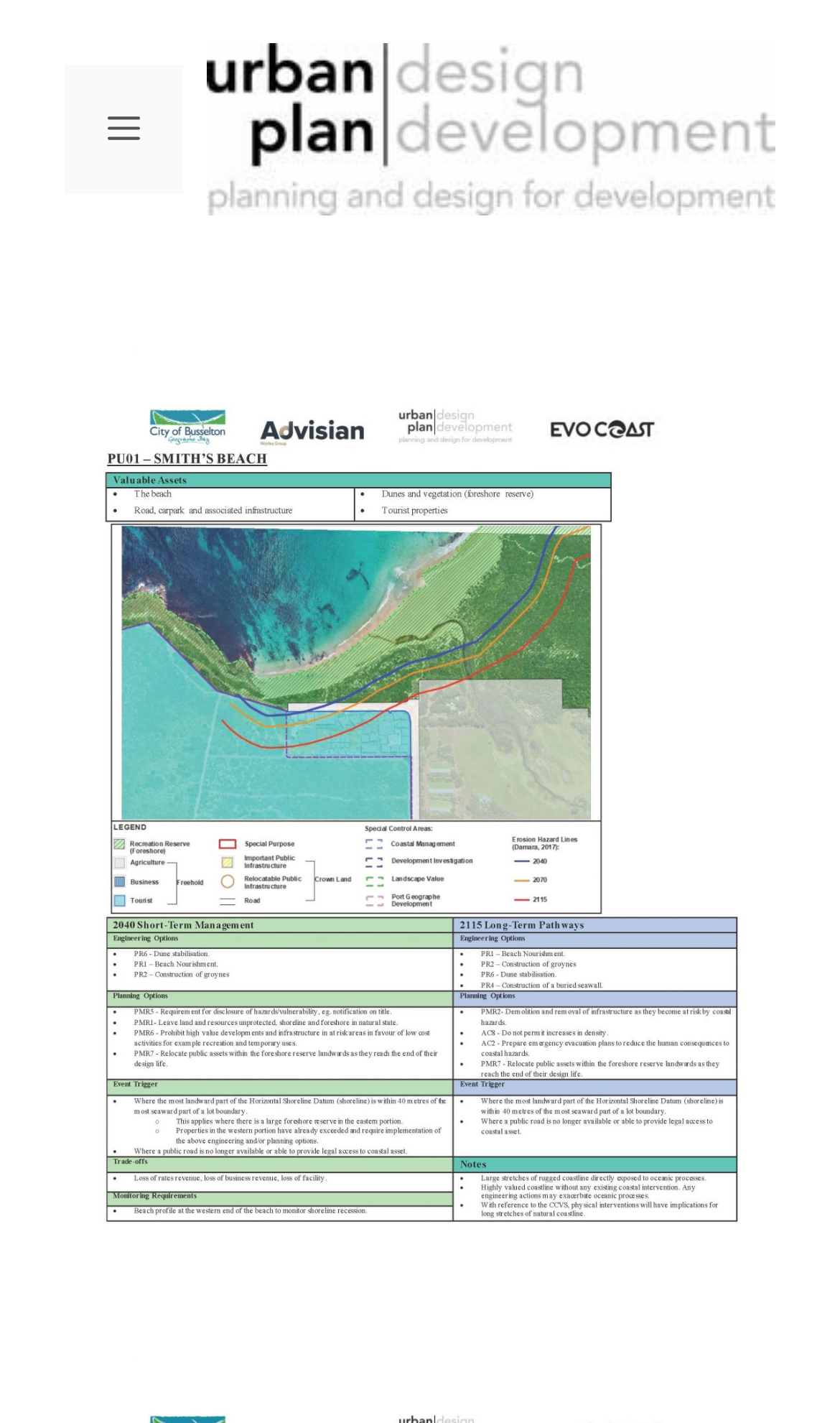Given the element description: "alt="Urbanplan Web Site"", predict the bounding box coordinates of this UI element. The coordinates must be four float numbers between 0 and 1, given as [left, top, right, bottom].

[0.246, 0.078, 0.923, 0.103]